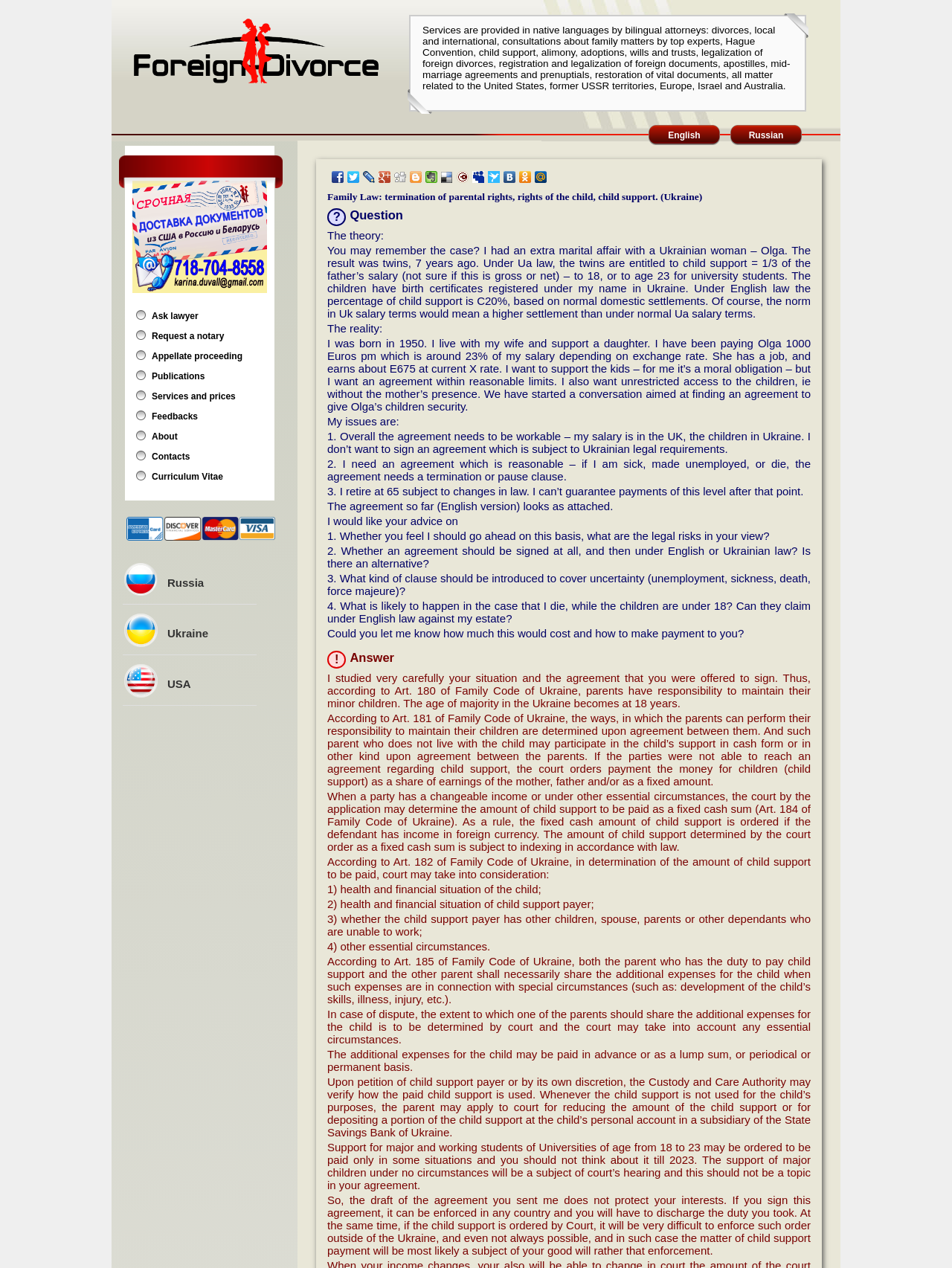Can you find the bounding box coordinates for the element that needs to be clicked to execute this instruction: "Click the 'Ask lawyer' link"? The coordinates should be given as four float numbers between 0 and 1, i.e., [left, top, right, bottom].

[0.159, 0.245, 0.208, 0.253]